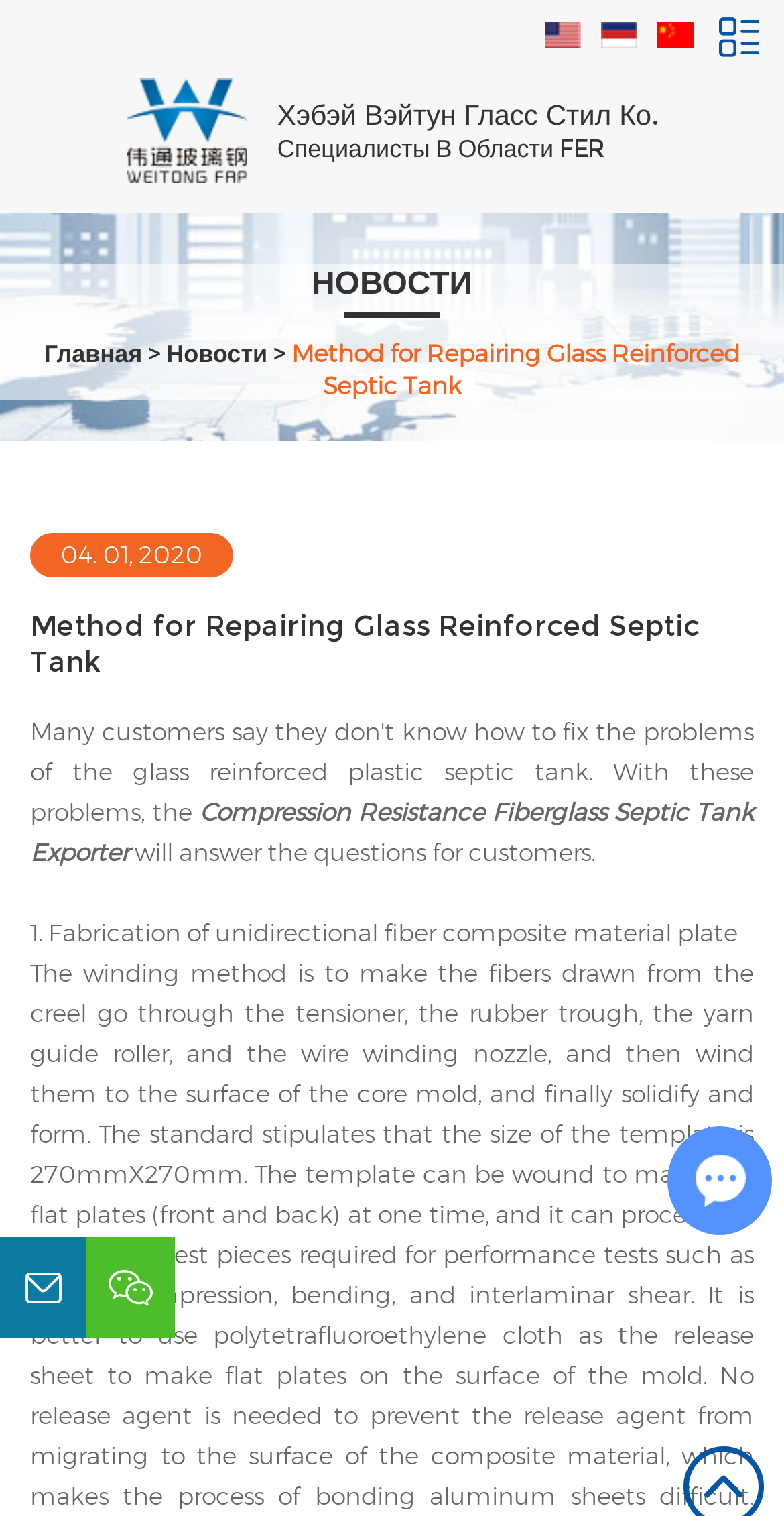Create an elaborate caption that covers all aspects of the webpage.

This webpage appears to be an article or blog post about repairing glass reinforced septic tanks. At the top, there are three links with accompanying images, likely representing different sections or categories. Below these, there is a link with an image of a company logo, "Хэбэй Вэйтун Гласс Стил Ко.", which is positioned near the top-left corner of the page.

The main content of the page is divided into sections. The first section has a heading that reads "Method for Repairing Glass Reinforced Septic Tank" and is positioned near the top-center of the page. Below this heading, there is a date "04. 01, 2020" and a link to the "Compression Resistance Fiberglass Septic Tank Exporter" which spans almost the entire width of the page.

The main article begins with a sentence "will answer the questions for customers." and is followed by a list of points, with the first point being "1. Fabrication of unidirectional fiber composite material plate". These points are likely the methods for repairing glass reinforced septic tanks.

At the bottom of the page, there are some navigation links, including "Главная" (meaning "Home" in Russian) and "Новости" (meaning "News" in Russian). There is also a link with a minimize icon, "最小化", which is positioned near the bottom-right corner of the page.